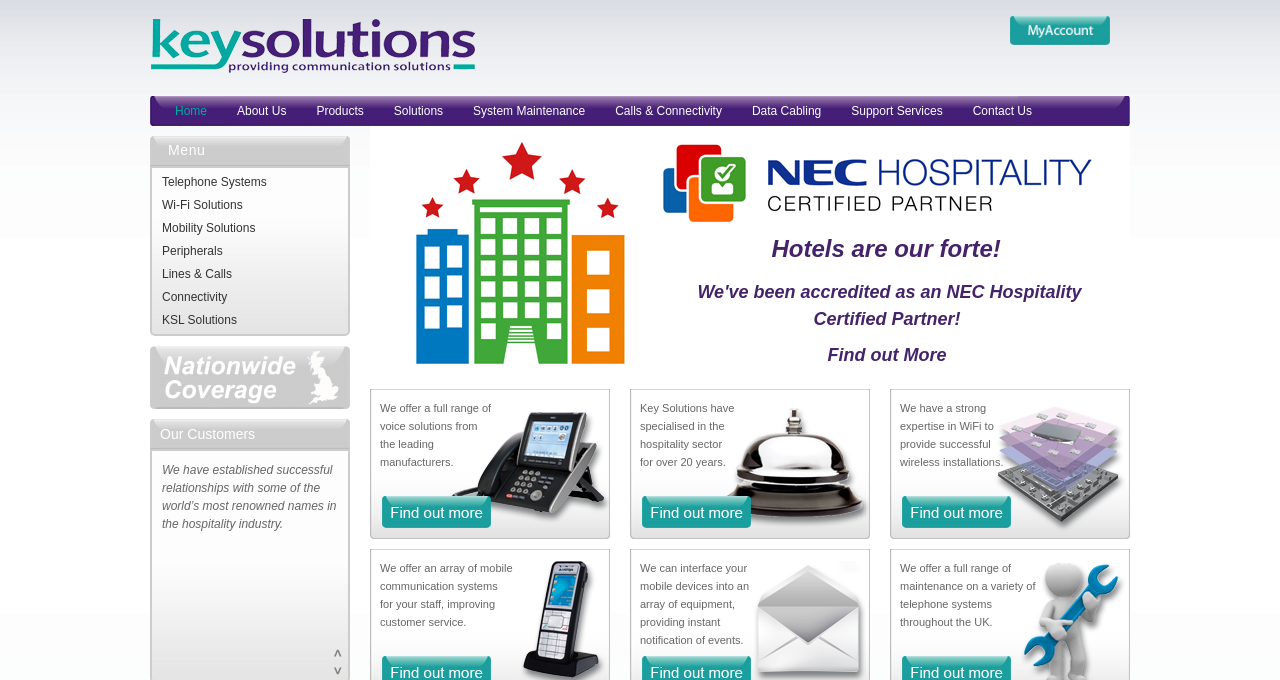Please identify the coordinates of the bounding box for the clickable region that will accomplish this instruction: "Click on the Wifi systems link".

[0.695, 0.781, 0.883, 0.801]